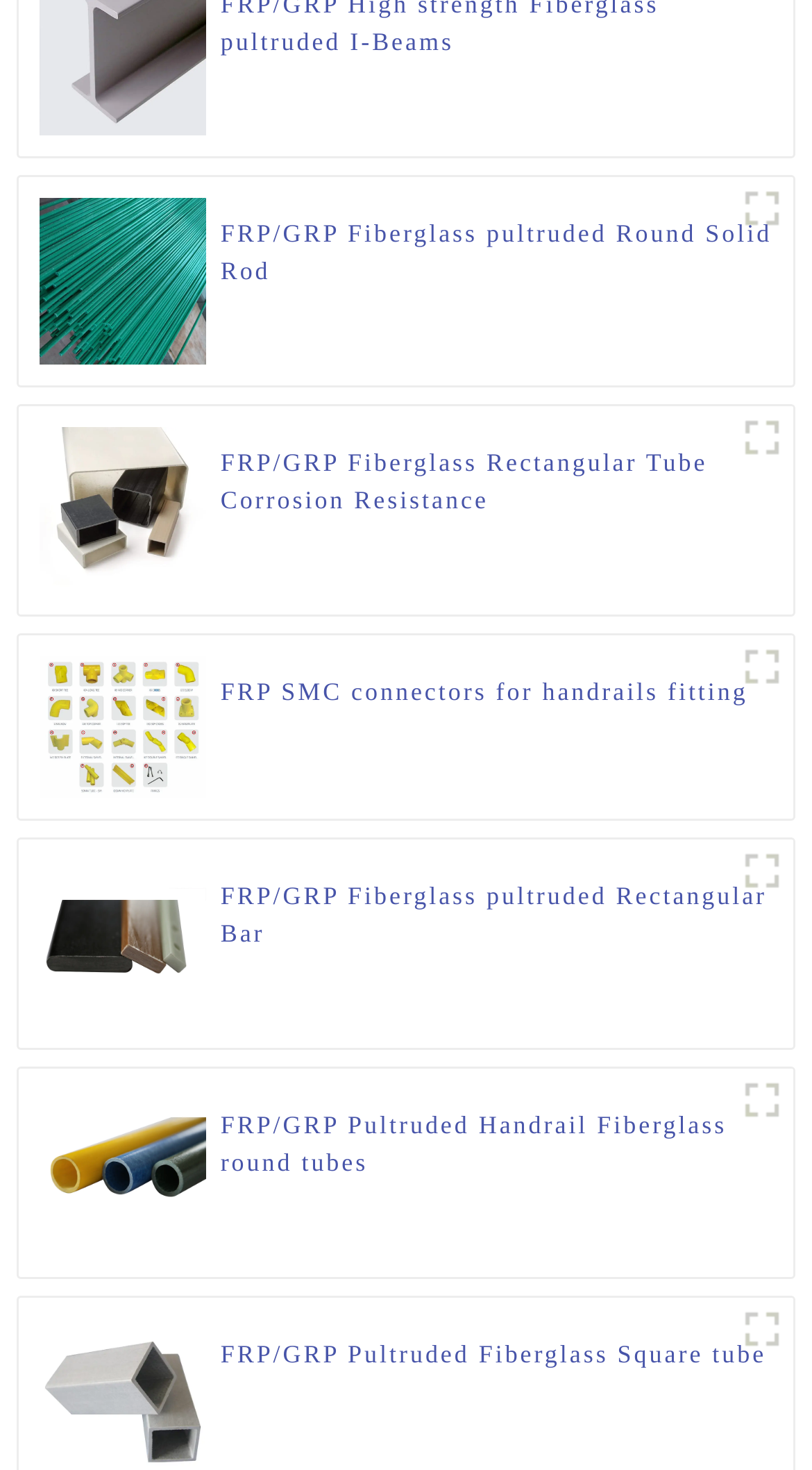What is the description of the image in the third figure?
Look at the image and provide a short answer using one word or a phrase.

FRP SMC connectors for handrails fitting